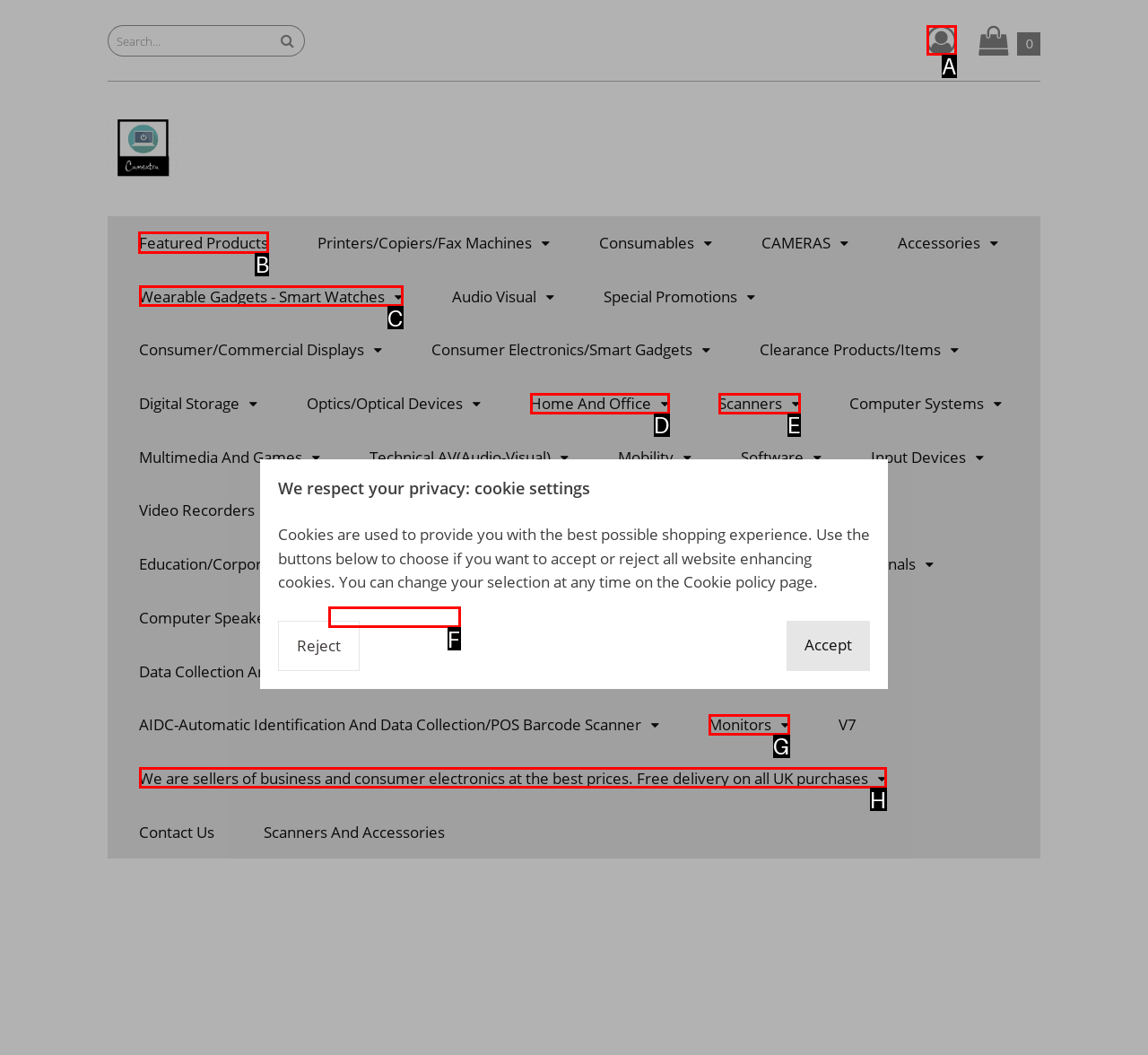Identify the appropriate choice to fulfill this task: Click on the 'Home' link
Respond with the letter corresponding to the correct option.

None